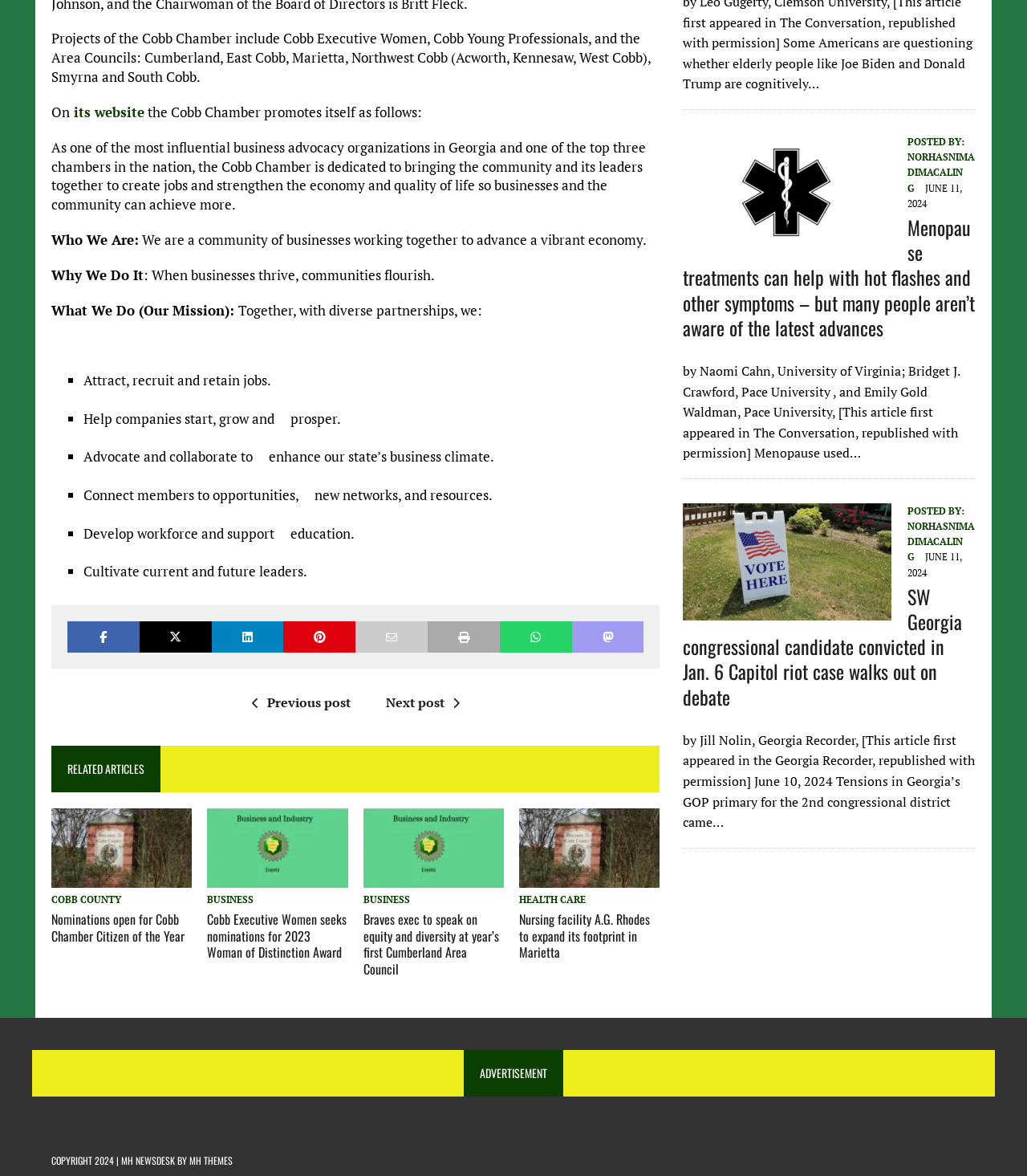Find the bounding box coordinates of the element's region that should be clicked in order to follow the given instruction: "Click on the 'its website' link". The coordinates should consist of four float numbers between 0 and 1, i.e., [left, top, right, bottom].

[0.068, 0.087, 0.141, 0.103]